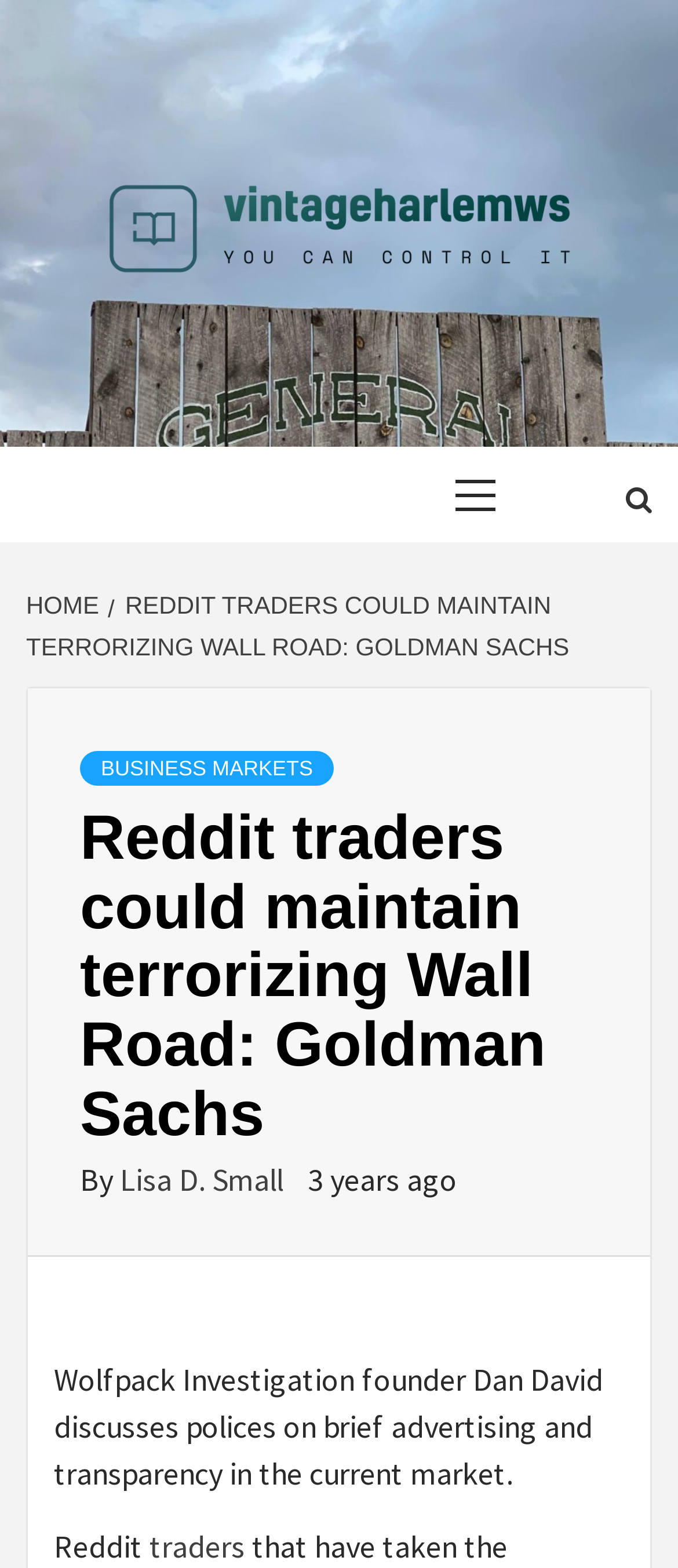What is the name of the founder of Wolfpack Investigation?
Give a one-word or short-phrase answer derived from the screenshot.

Dan David